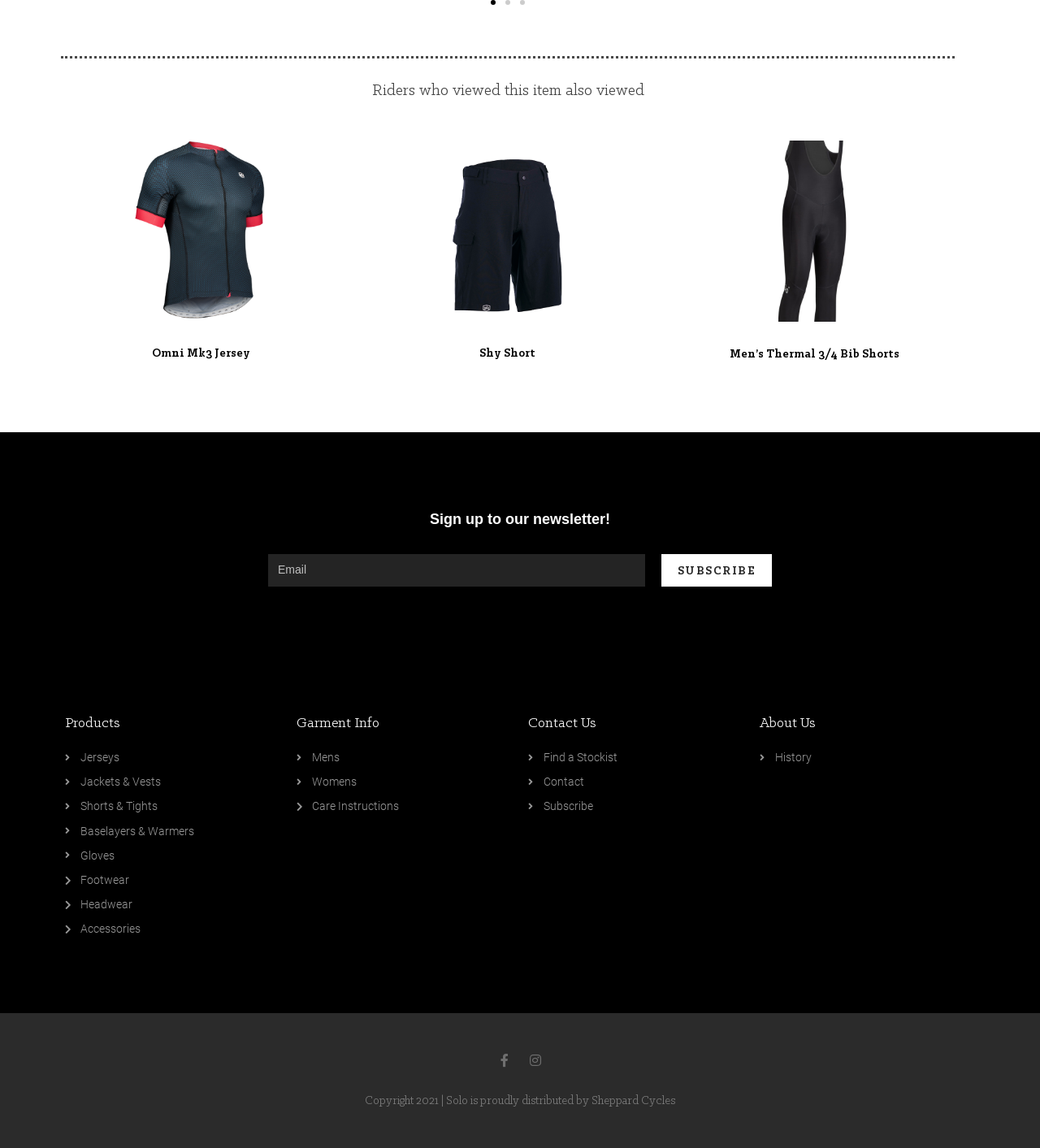What are the categories of products listed on the webpage?
Please answer the question with a single word or phrase, referencing the image.

Jerseys, Jackets & Vests, etc.